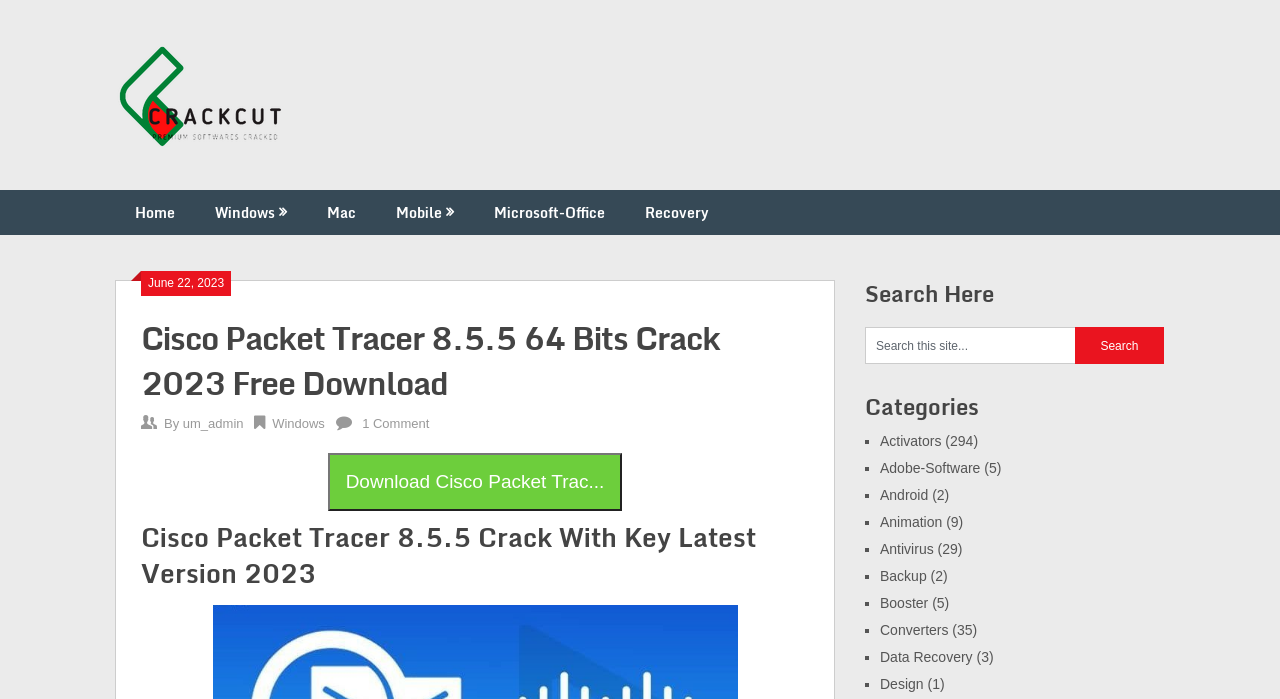Provide the bounding box coordinates for the UI element described in this sentence: "1 Comment". The coordinates should be four float values between 0 and 1, i.e., [left, top, right, bottom].

[0.283, 0.595, 0.335, 0.616]